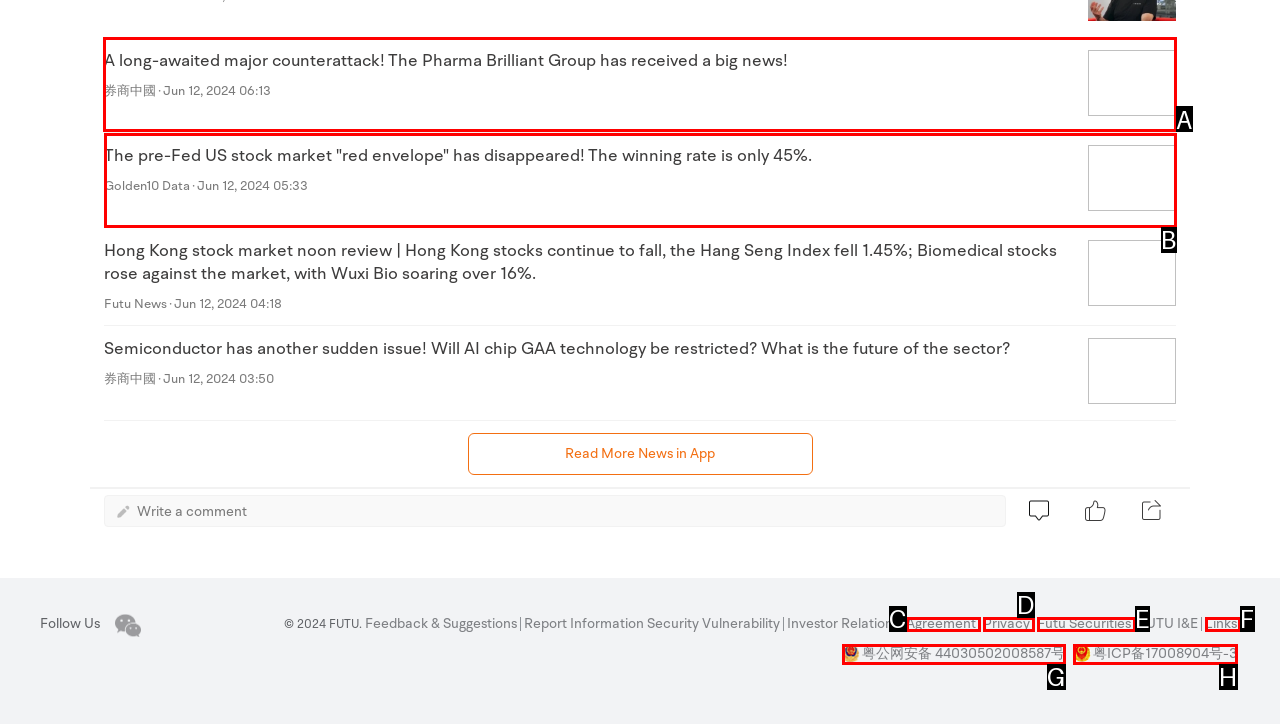Indicate the HTML element to be clicked to accomplish this task: Follow the news about Pharma Brilliant Group Respond using the letter of the correct option.

A